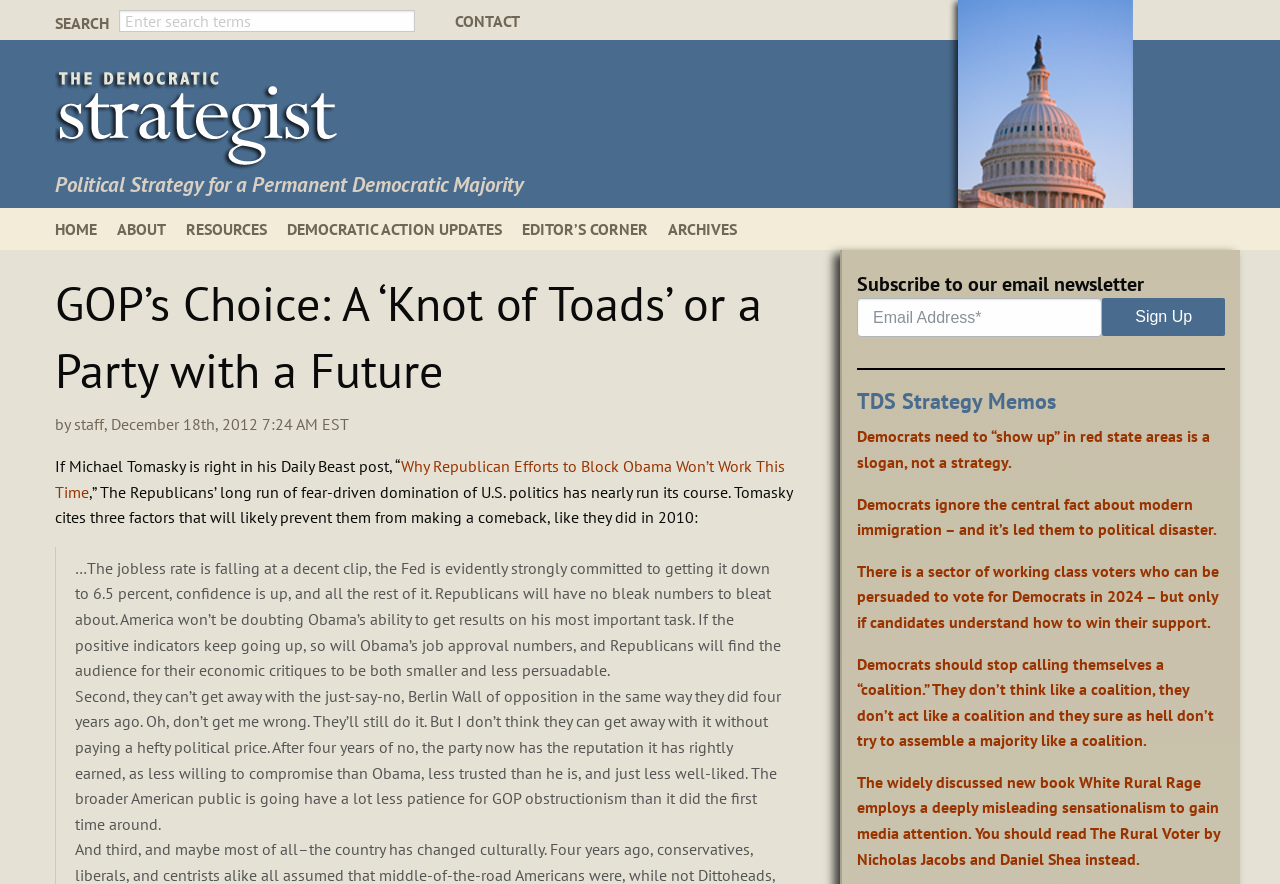Kindly determine the bounding box coordinates of the area that needs to be clicked to fulfill this instruction: "Search for something".

[0.093, 0.011, 0.324, 0.037]